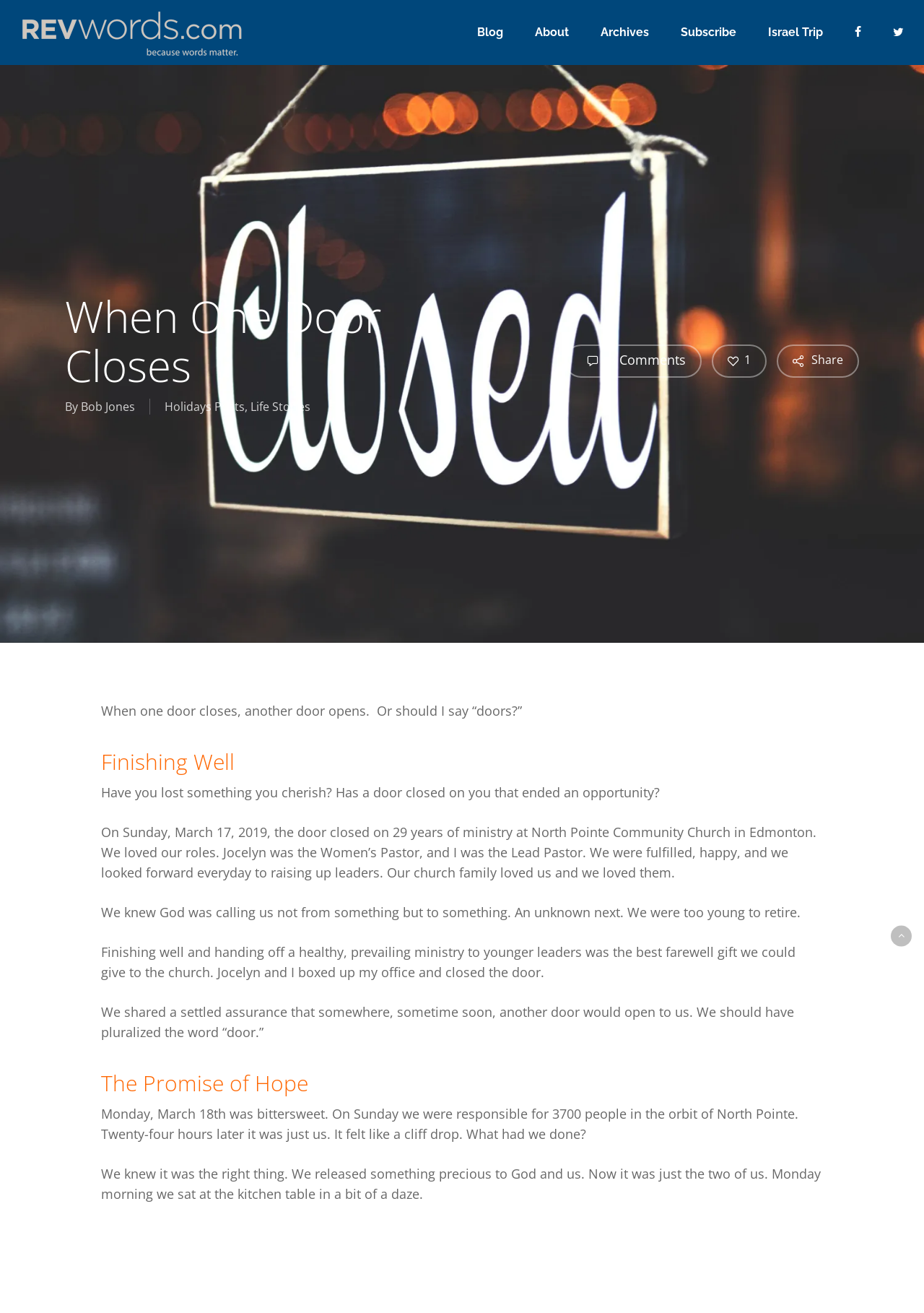What is the author's role at North Pointe Community Church?
Look at the image and answer the question using a single word or phrase.

Lead Pastor